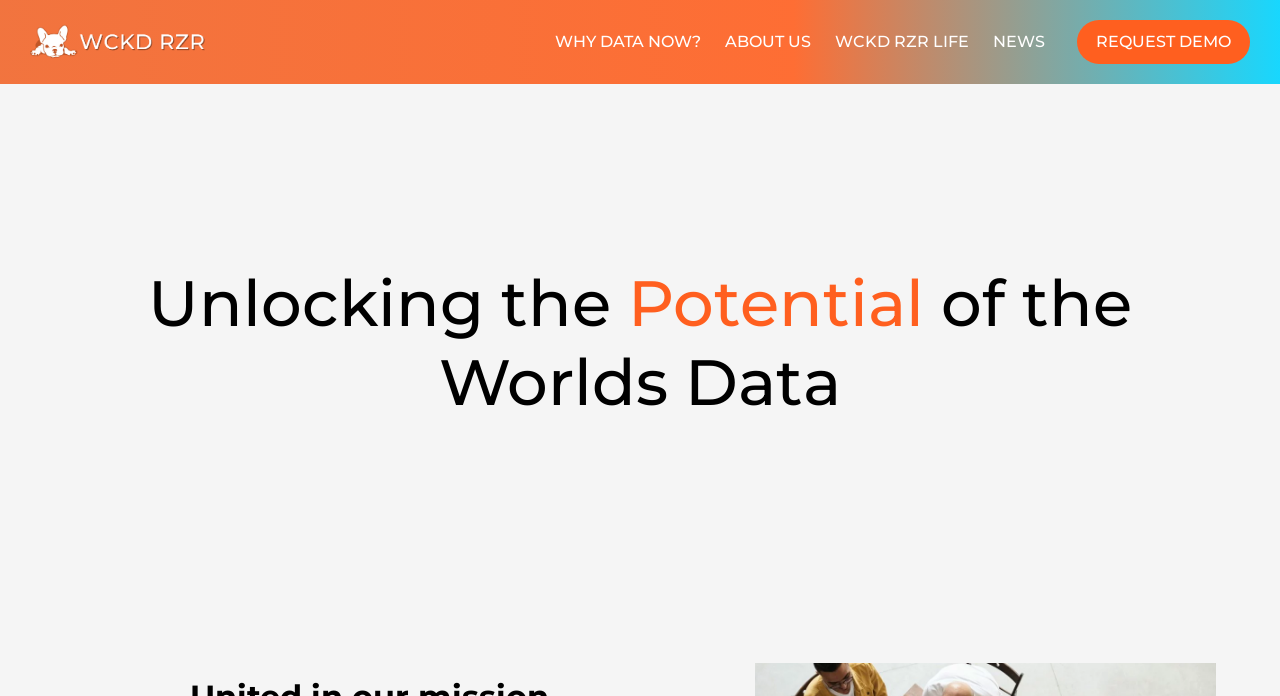Determine the bounding box for the UI element that matches this description: "Why Data Now?".

[0.433, 0.029, 0.547, 0.092]